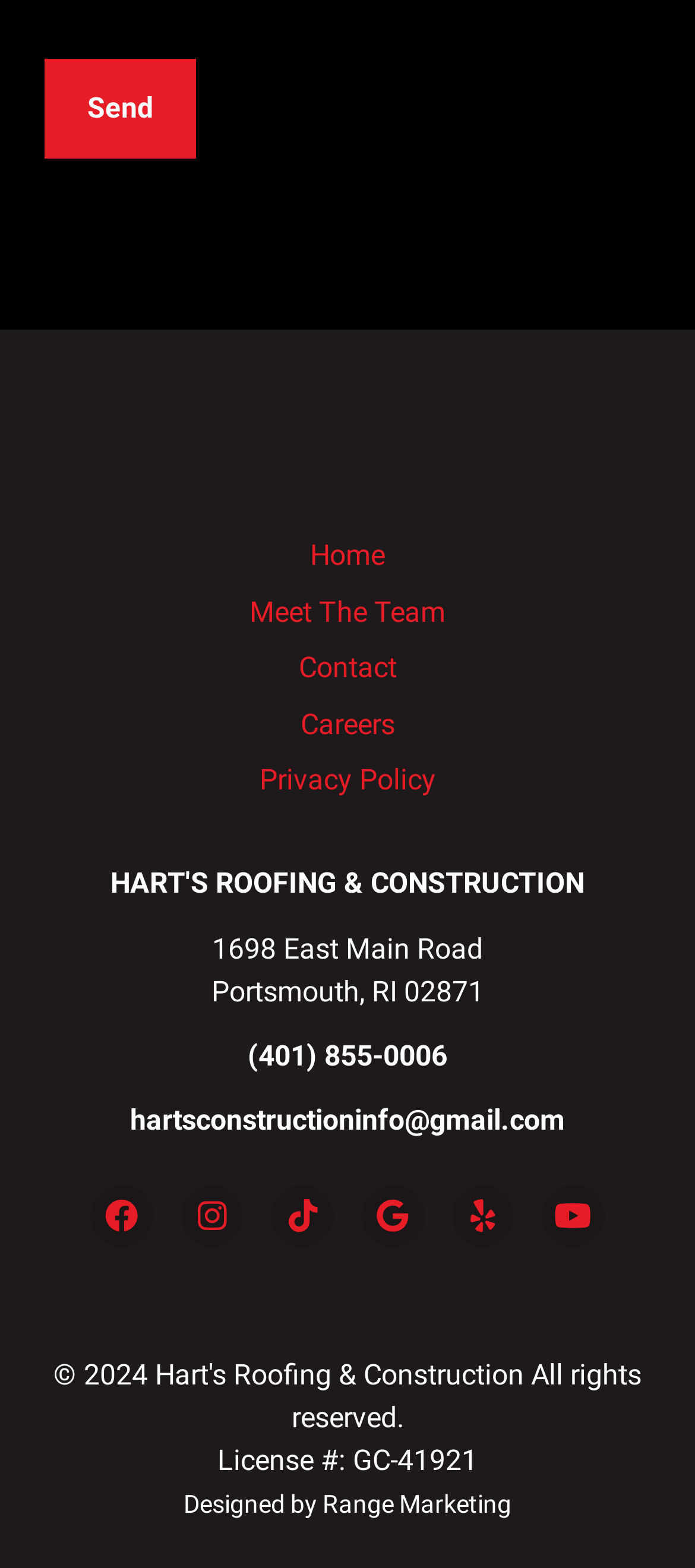Find the bounding box of the element with the following description: "alt="HealthCube"". The coordinates must be four float numbers between 0 and 1, formatted as [left, top, right, bottom].

None